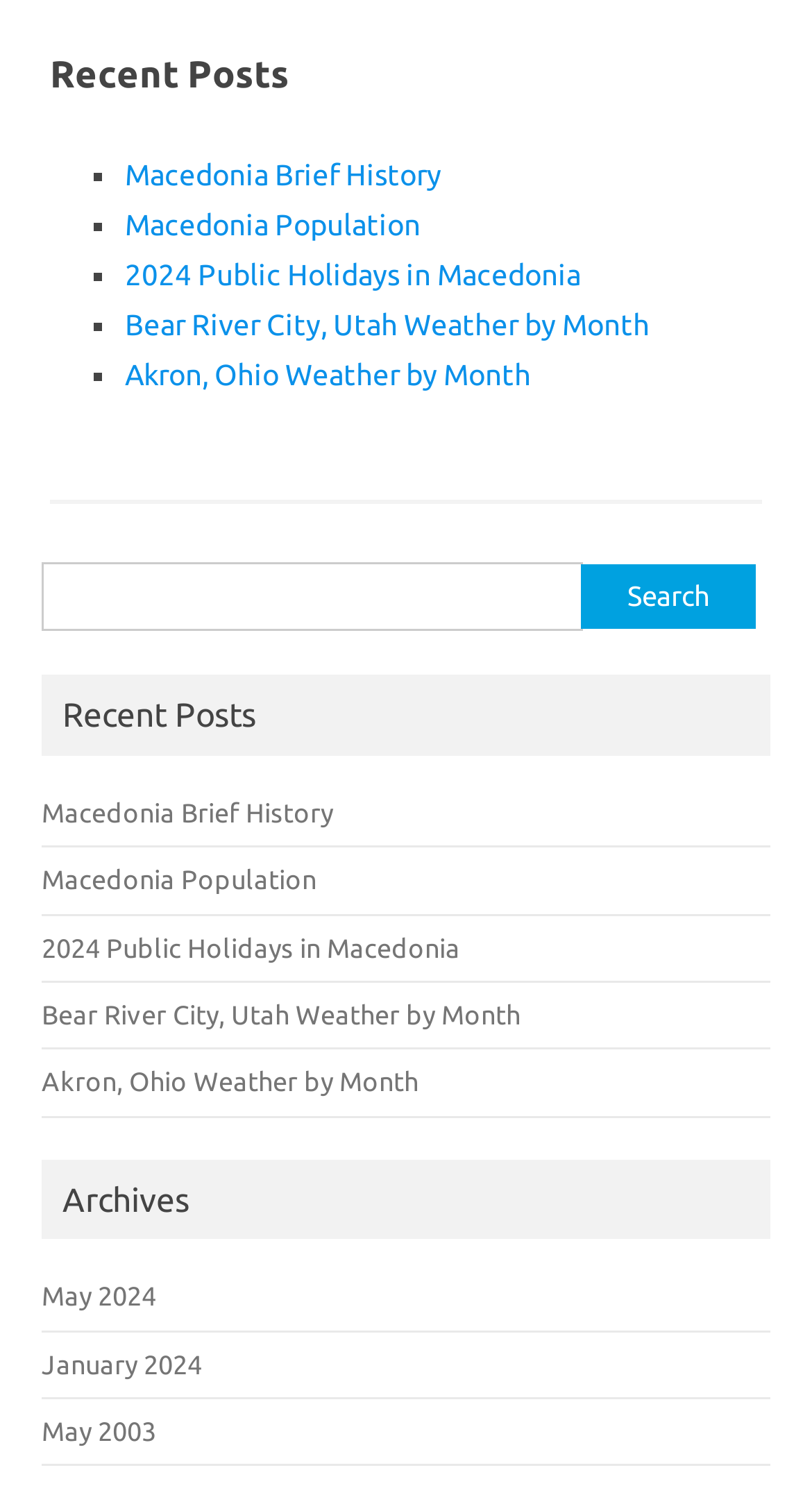Using the format (top-left x, top-left y, bottom-right x, bottom-right y), and given the element description, identify the bounding box coordinates within the screenshot: parent_node: Search for: name="s"

[0.051, 0.379, 0.718, 0.425]